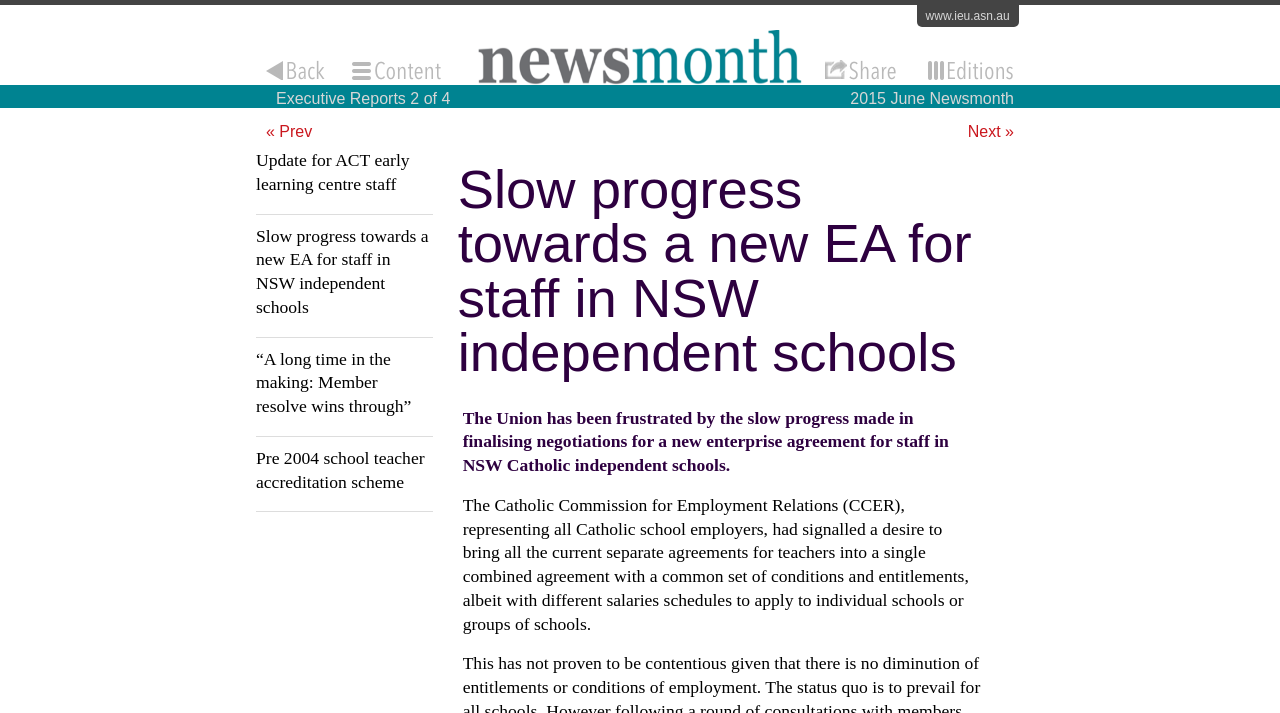Based on the visual content of the image, answer the question thoroughly: Is the Union frustrated?

I read the static text 'The Union has been frustrated by the slow progress made in finalising negotiations for a new enterprise agreement...' and inferred that the Union is frustrated with the slow progress.